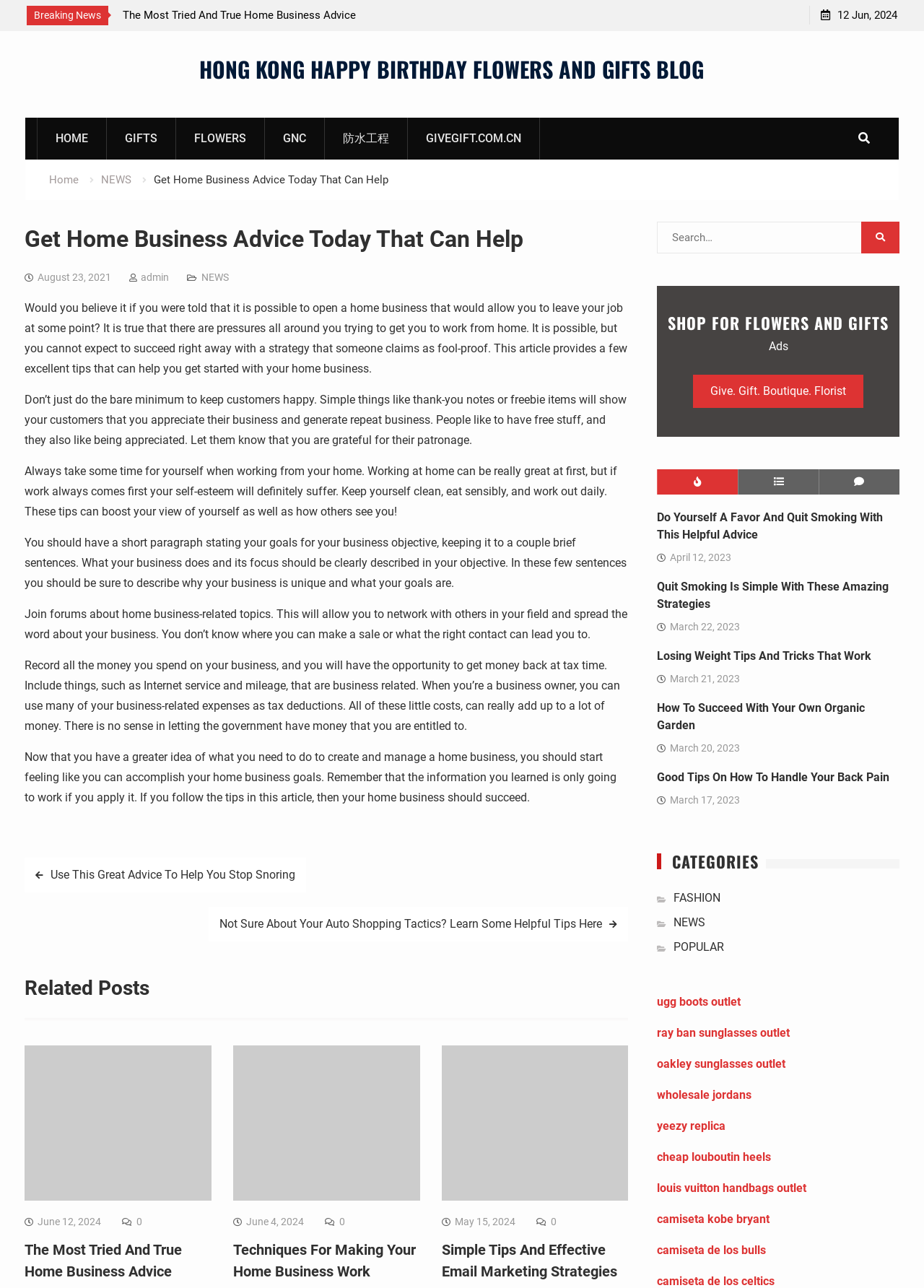Answer the question using only one word or a concise phrase: What is the date of the latest post?

June 12, 2024